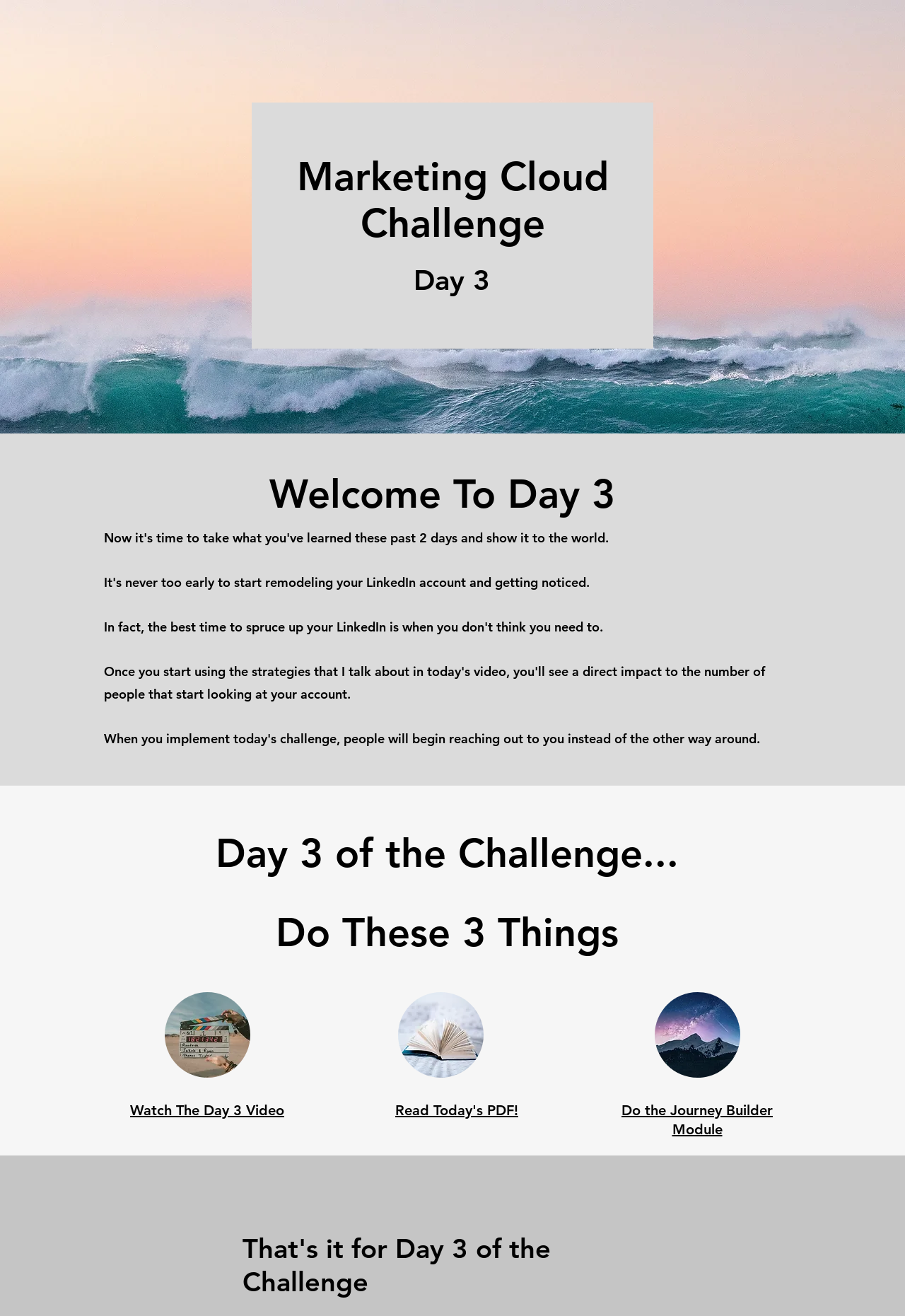Explain the webpage's layout and main content in detail.

The webpage is about the 3 Day Challenge, specifically Day 3, and is part of the MinuteAdmin platform. At the top of the page, there is a large image attributed to Laura Barry, spanning the entire width of the page. Below the image, there are two headings, "Marketing Cloud Challenge" and "Day 3", positioned side by side.

Further down, there is a heading "Welcome To Day 3" followed by another heading "Day 3 of the Challenge... Do These 3 Things". Below these headings, there are three images, each attributed to a different person: Jakob Owens, Sinziana Susa, and Benjamin Voros. These images are arranged horizontally, with some space between them.

The main content of the page is divided into three sections, each with a heading and a link. The first section is "Watch The Day 3 Video", with a link to watch the video. The second section is "Read Today's PDF!", with a link to access the PDF. The third section is "Do the Journey Builder Module", with a link to complete the module. These sections are positioned below the images, with the links aligned vertically.

At the bottom of the page, there is a final heading "That's it for Day 3 of the Challenge", which appears to be a conclusion or summary of the day's tasks.